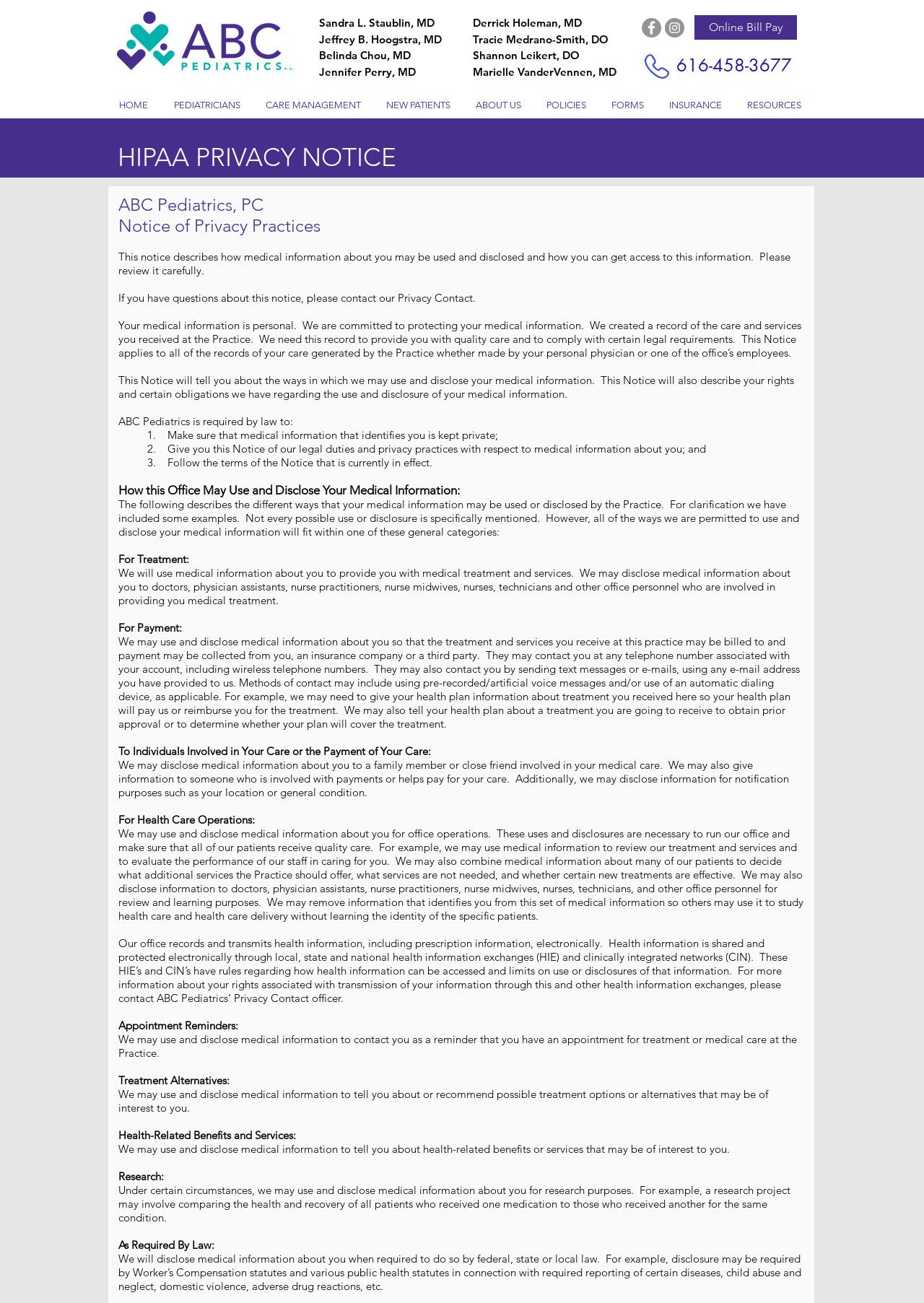Offer a detailed account of what is visible on the webpage.

The webpage is for ABC Pediatrics P.C. and appears to be a HIPAA privacy notice page. At the top left corner, there is a logo of ABC Pediatrics. Below the logo, there are links to the pediatricians' names, including Sandra L. Staublin, MD, Jeffrey B. Hoogstra, MD, and others. These links are arranged in two columns.

To the right of the pediatricians' links, there is a social bar with links to Facebook and Instagram. Below the social bar, there is a button for online bill pay. Next to the button, there is a link with a phone number, 616-458-3677.

The main content of the page is a HIPAA privacy notice, which describes how medical information about patients may be used and disclosed. The notice is divided into sections, including "This Notice Describes How Medical Information About You May Be Used and Disclosed and How You Can Get Access to This Information," "How This Office May Use and Disclose Your Medical Information," and "Your Rights."

The notice explains that ABC Pediatrics is required by law to keep medical information private, give patients this notice of their legal duties and privacy practices, and follow the terms of the notice. It also describes the different ways that medical information may be used or disclosed, such as for treatment, payment, and health care operations.

There are several headings and subheadings throughout the notice, including "For Treatment," "For Payment," "To Individuals Involved in Your Care or the Payment of Your Care," and "For Health Care Operations." Each section provides detailed information about how medical information may be used and disclosed.

At the bottom of the page, there are links to different sections of the website, including "HOME," "PEDIATRICIANS," "CARE MANAGEMENT," and "RESOURCES."